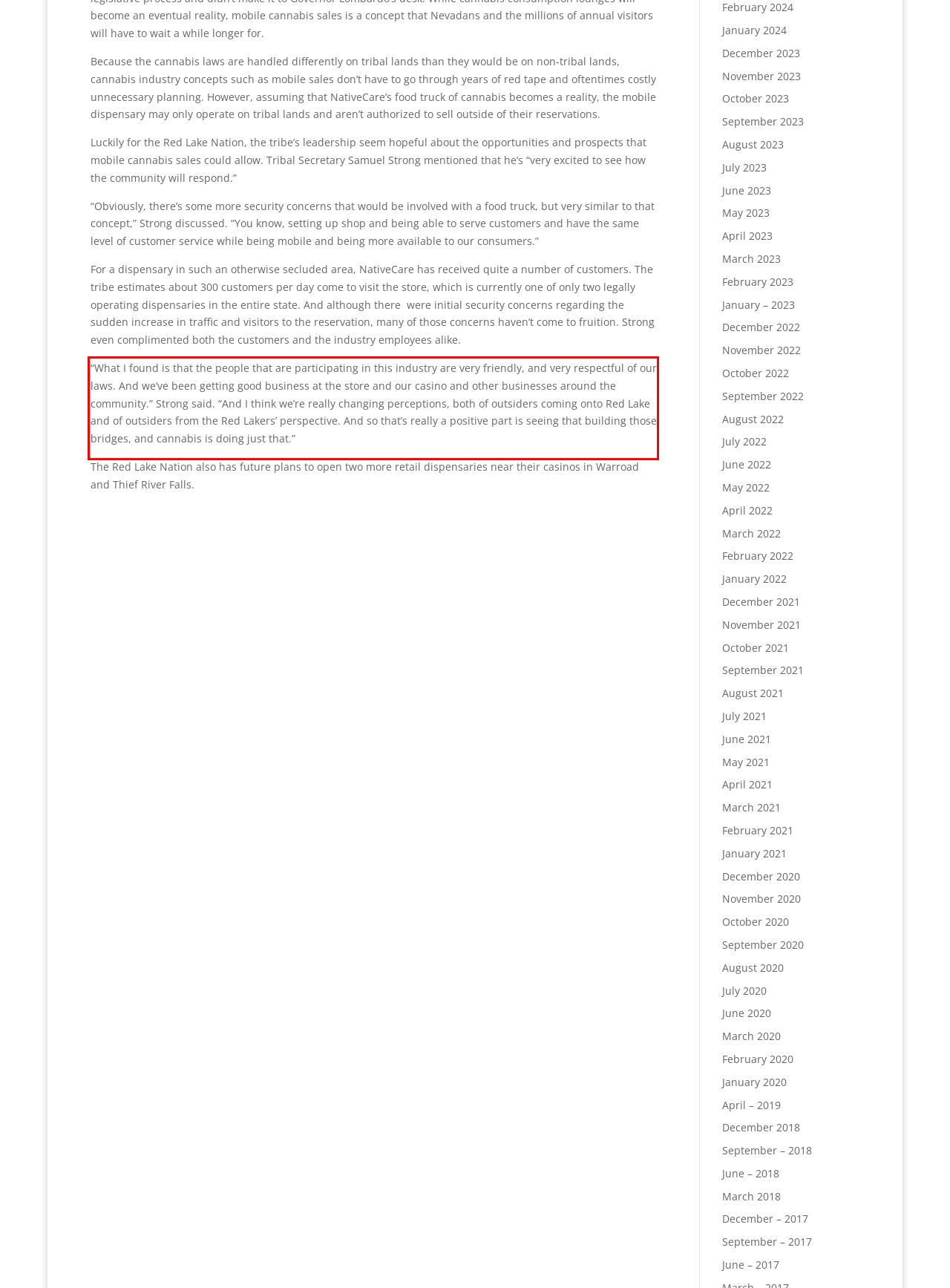Within the screenshot of a webpage, identify the red bounding box and perform OCR to capture the text content it contains.

“What I found is that the people that are participating in this industry are very friendly, and very respectful of our laws. And we’ve been getting good business at the store and our casino and other businesses around the community.” Strong said. “And I think we’re really changing perceptions, both of outsiders coming onto Red Lake and of outsiders from the Red Lakers’ perspective. And so that’s really a positive part is seeing that building those bridges, and cannabis is doing just that.”